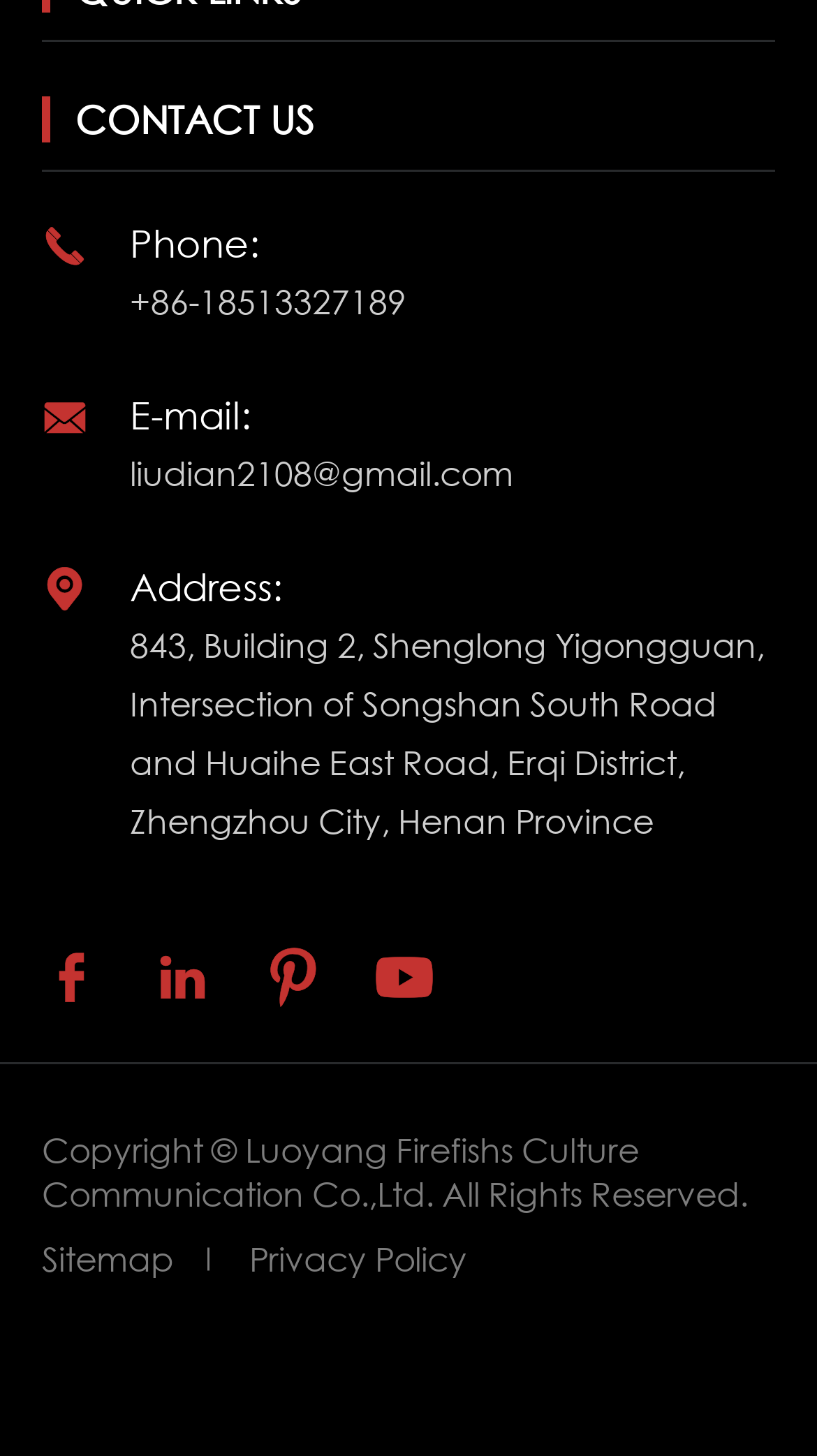Please pinpoint the bounding box coordinates for the region I should click to adhere to this instruction: "Call the phone number".

[0.159, 0.191, 0.497, 0.222]